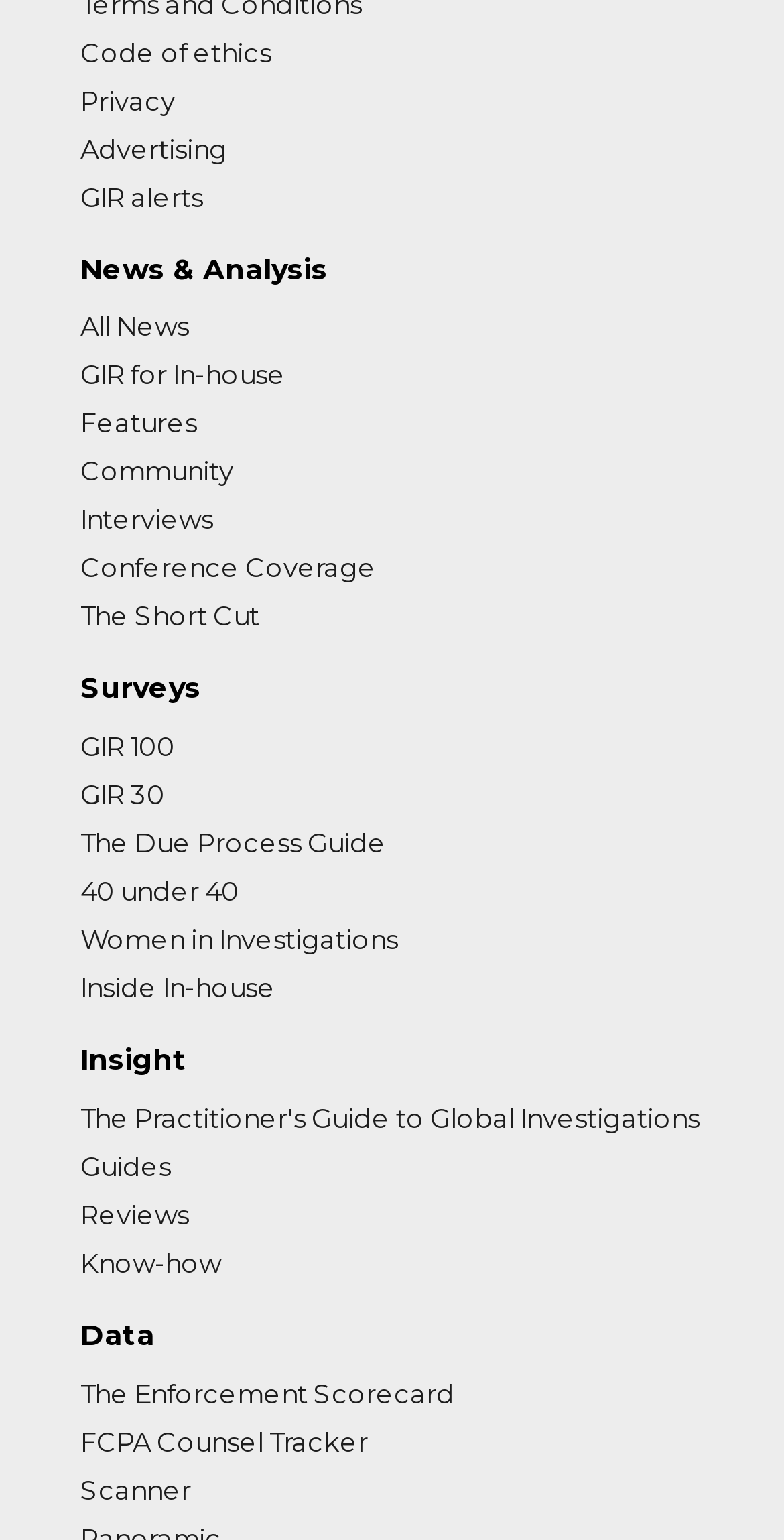How many links are under the 'Insight' category?
Based on the image content, provide your answer in one word or a short phrase.

3